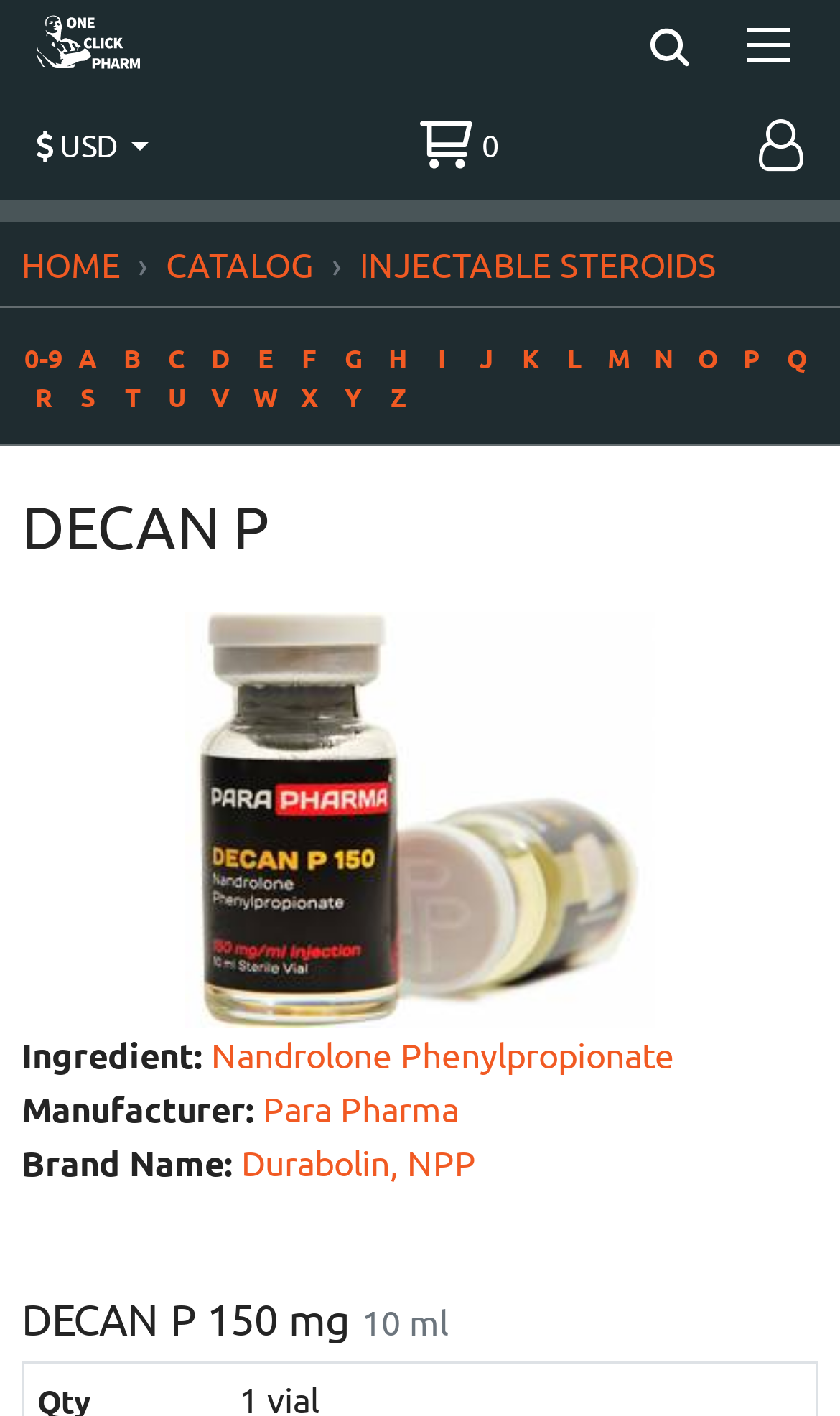What is the brand name of the product?
Make sure to answer the question with a detailed and comprehensive explanation.

The brand name of the product can be found in the 'Brand Name:' section of the webpage, which is a static text element followed by a link element with the text 'Durabolin, NPP'.